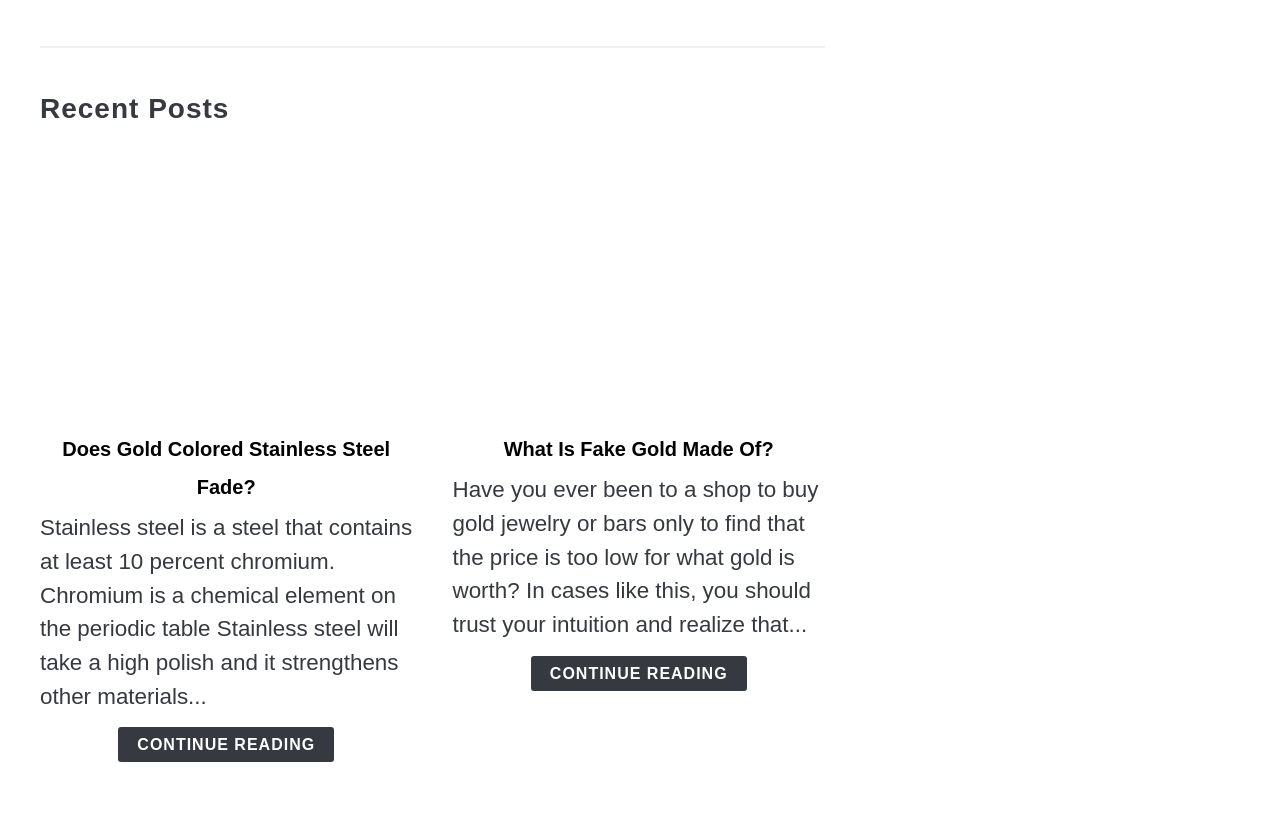Select the bounding box coordinates of the element I need to click to carry out the following instruction: "View the article about what is fake gold made of".

[0.354, 0.517, 0.645, 0.562]